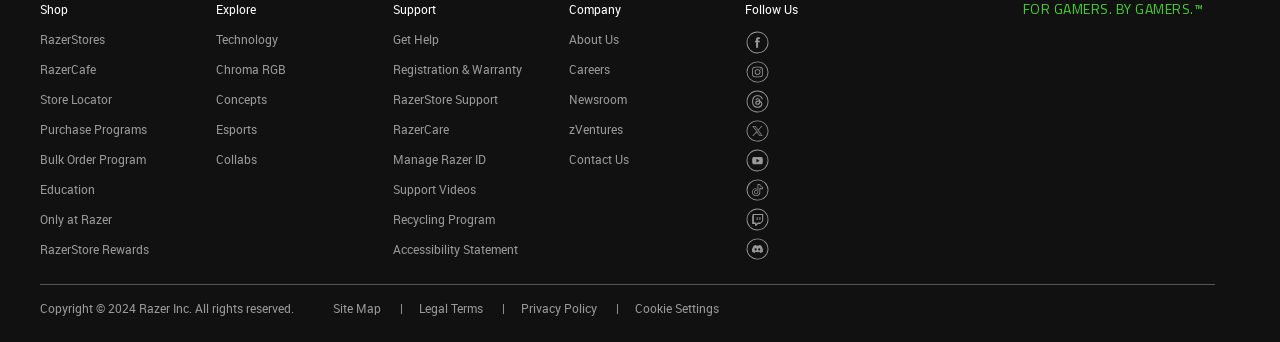Using details from the image, please answer the following question comprehensively:
What is the company slogan of Razer?

The company slogan is indicated by the StaticText element 'FOR GAMERS. BY GAMERS.™' with a bounding box of [0.799, 0.013, 0.94, 0.051], which is prominently displayed on the webpage.